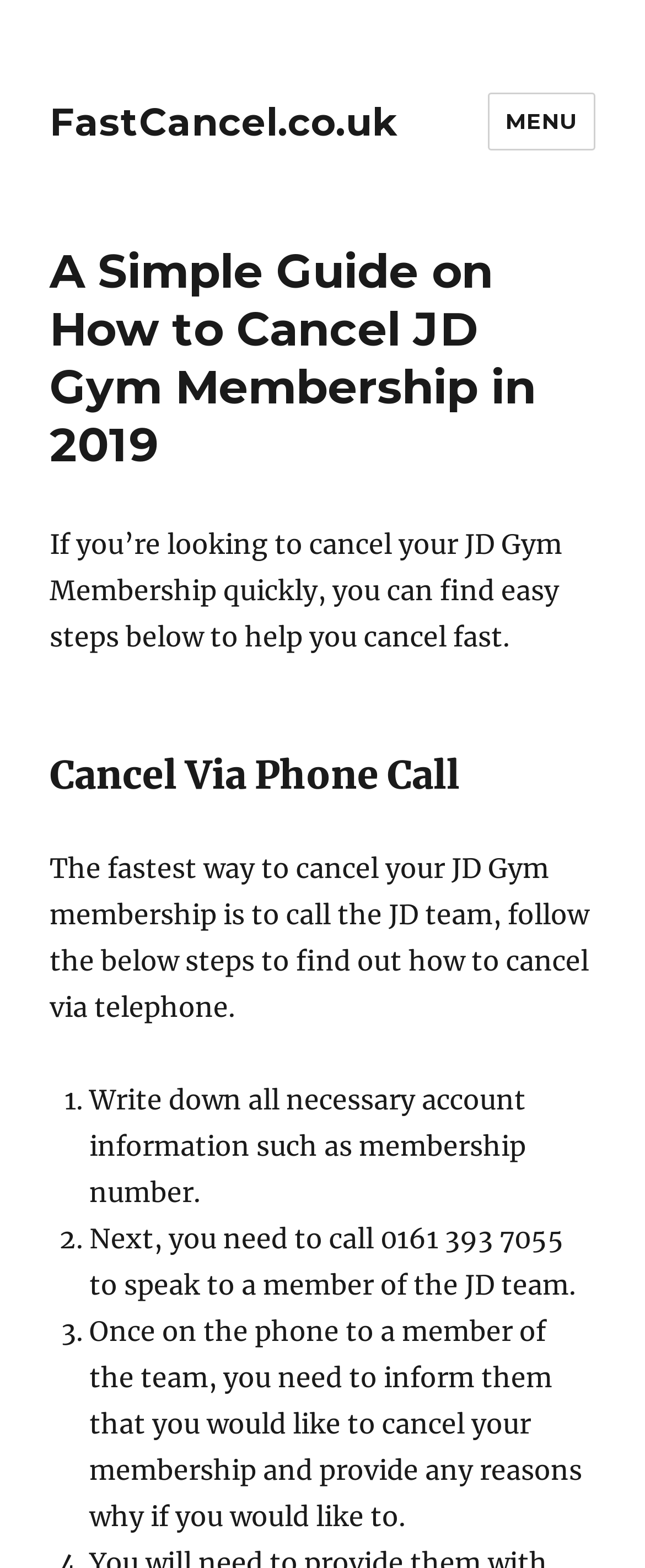What is the phone number to call to cancel JD Gym membership?
Answer briefly with a single word or phrase based on the image.

0161 393 7055